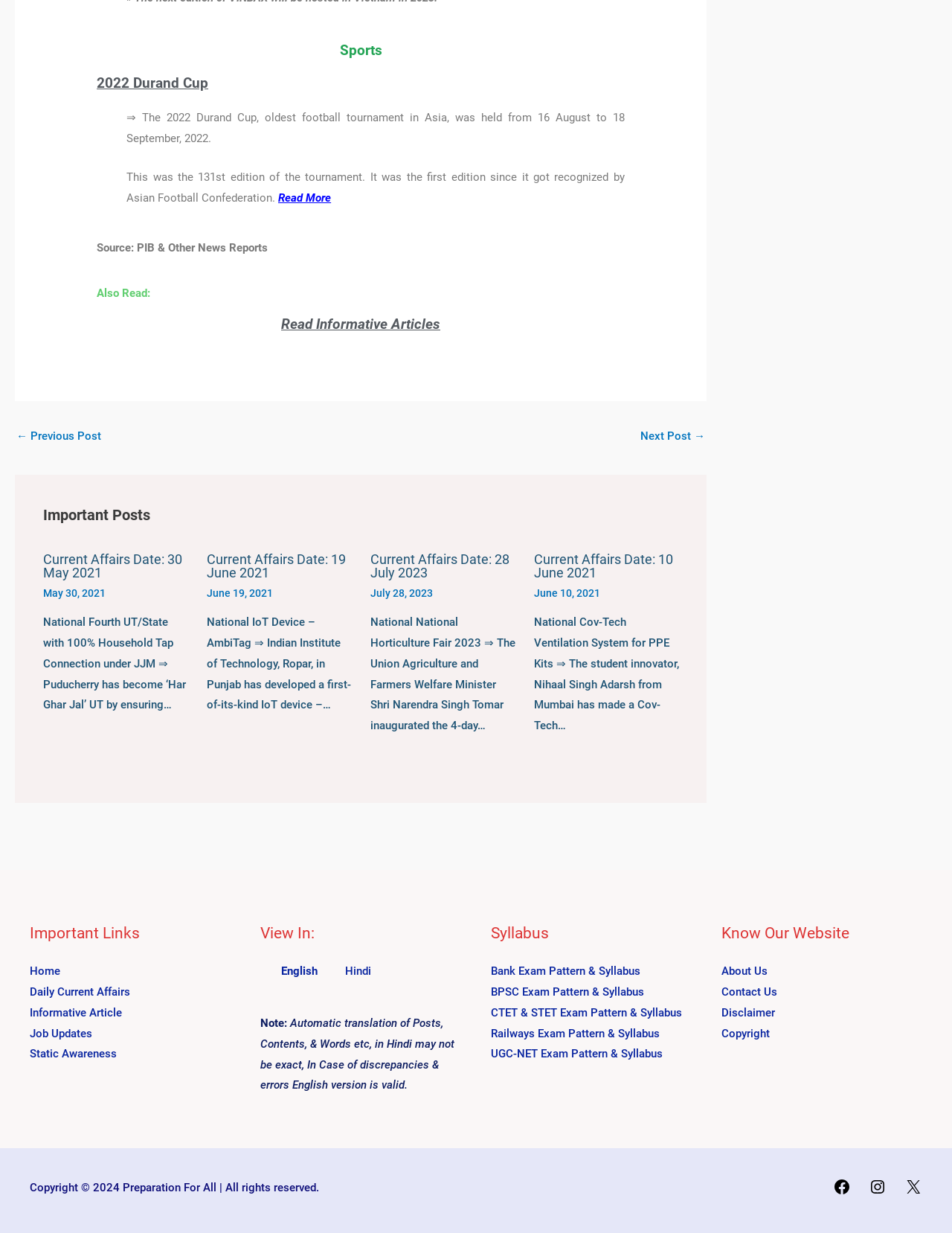Identify the bounding box coordinates for the element you need to click to achieve the following task: "View informative articles". Provide the bounding box coordinates as four float numbers between 0 and 1, in the form [left, top, right, bottom].

[0.295, 0.256, 0.462, 0.27]